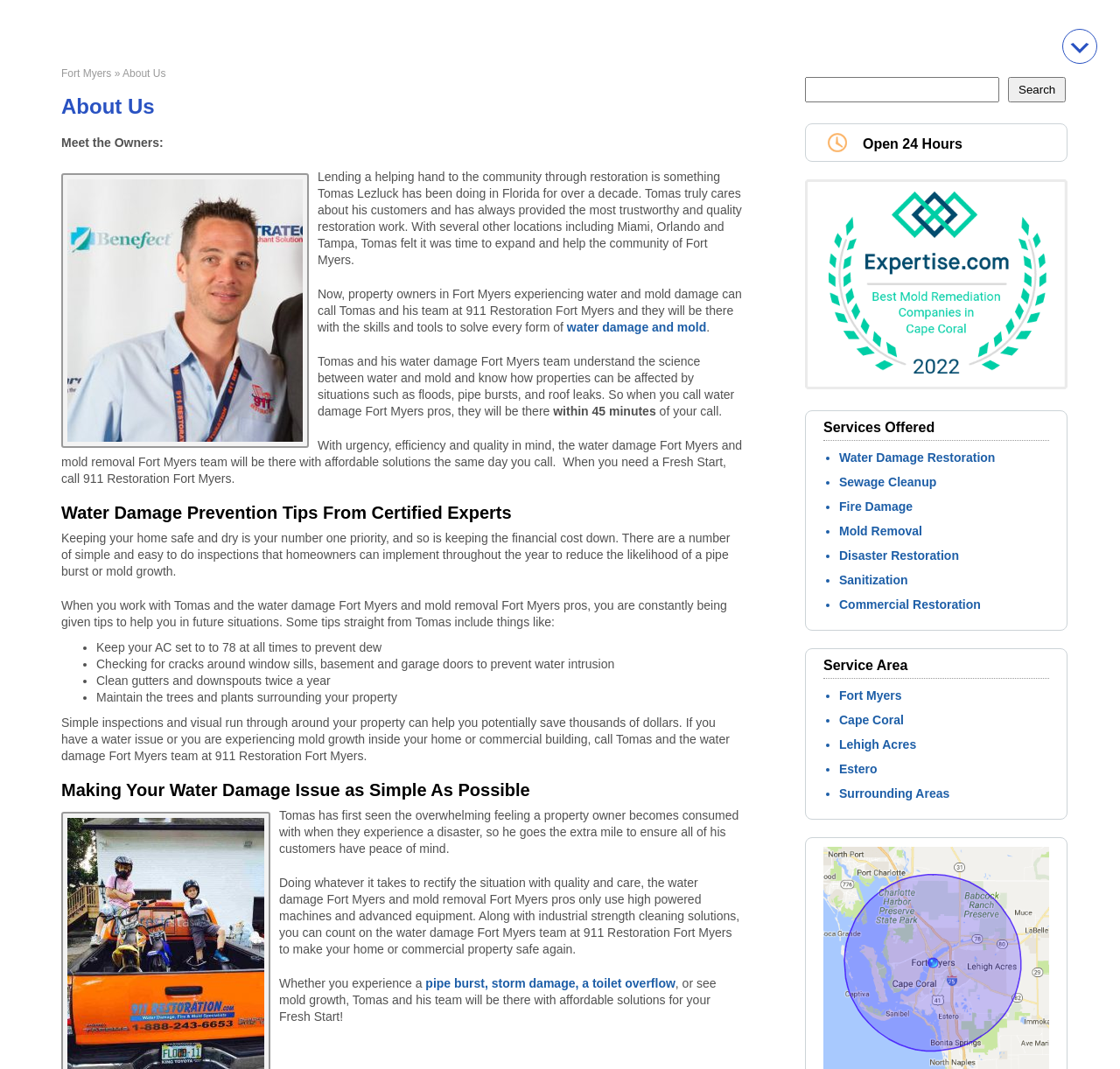From the screenshot, find the bounding box of the UI element matching this description: "Bank Info". Supply the bounding box coordinates in the form [left, top, right, bottom], each a float between 0 and 1.

None